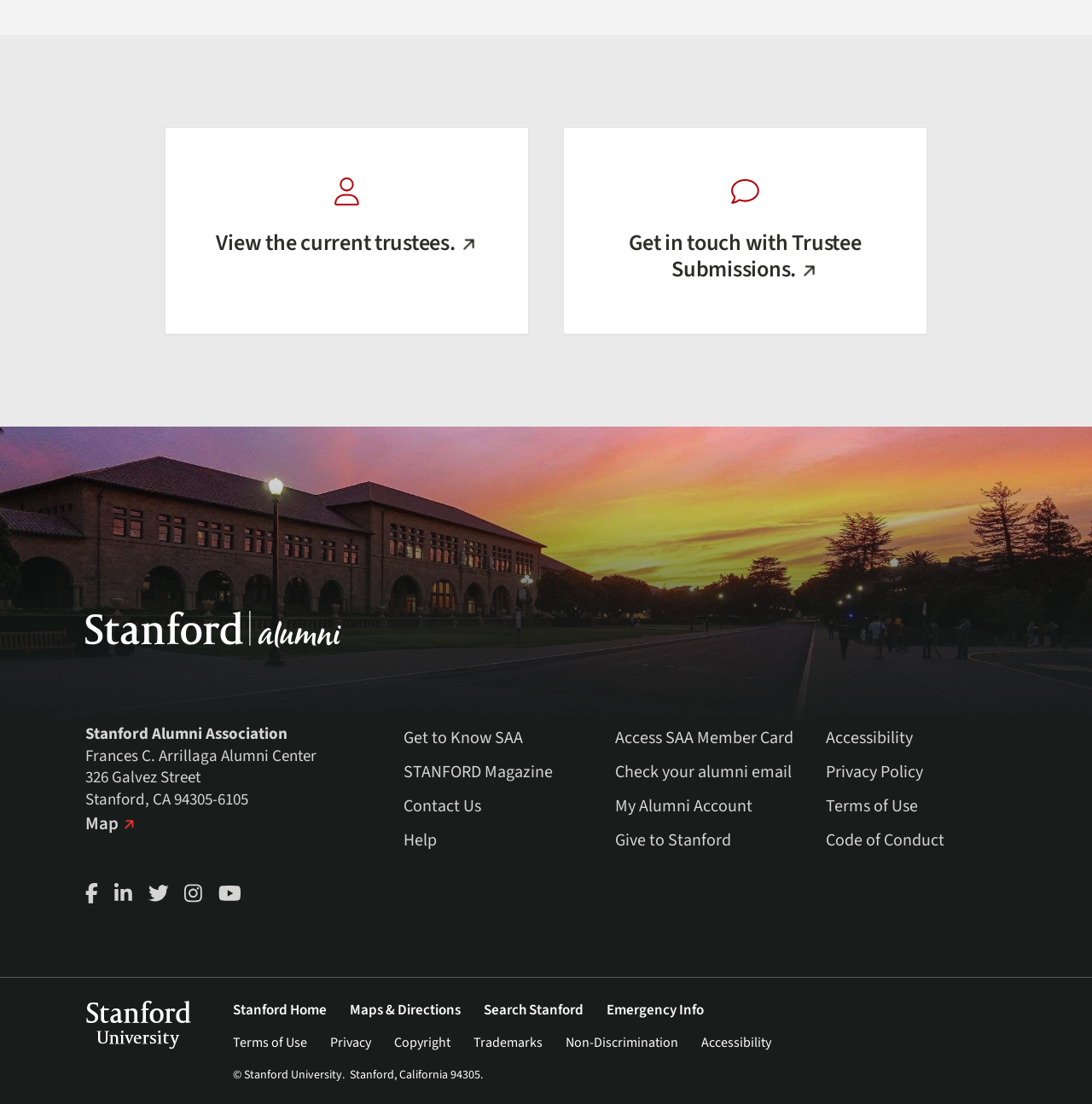Find the bounding box coordinates for the HTML element specified by: "Stanford Home(link is external)".

[0.214, 0.906, 0.3, 0.924]